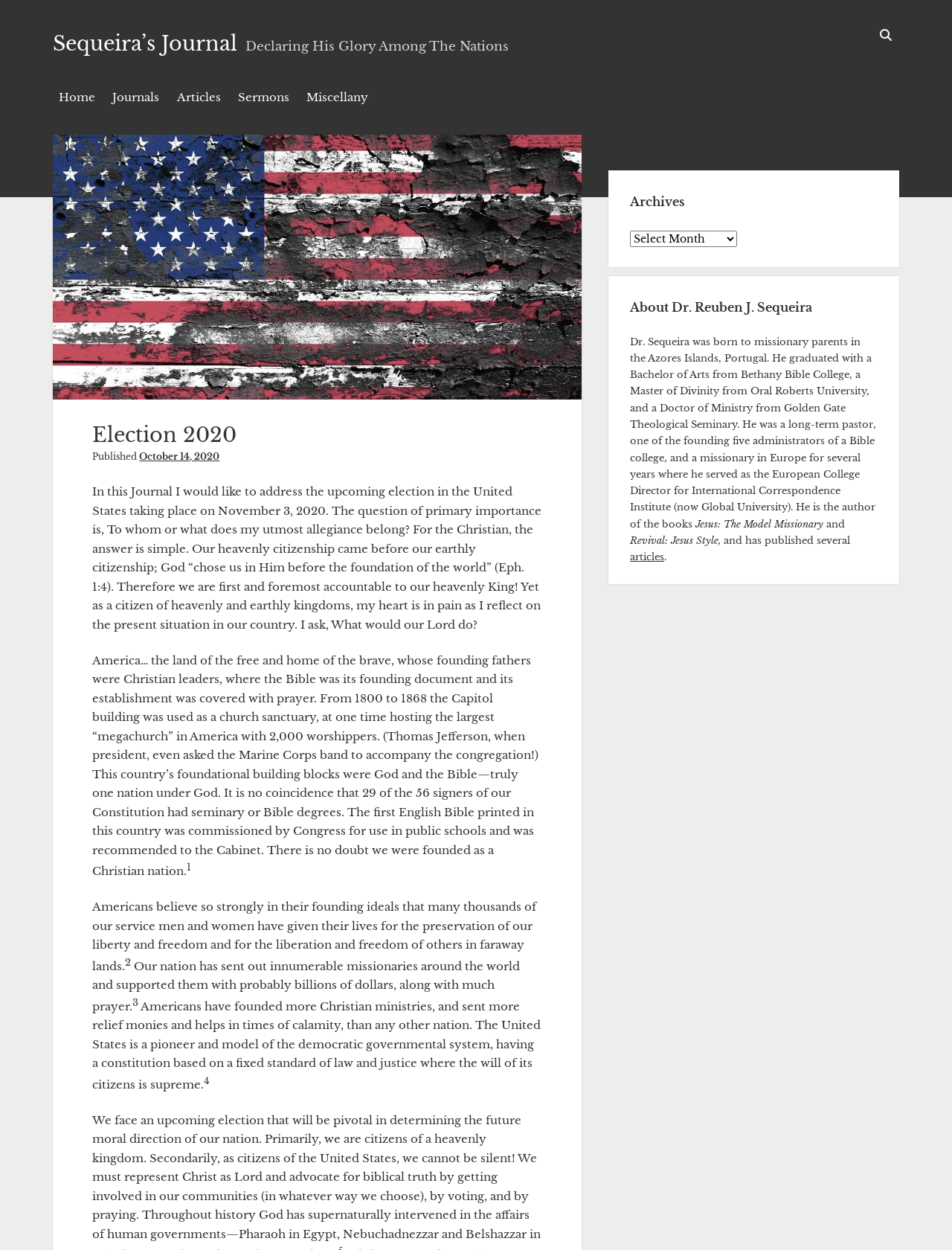Find the bounding box coordinates of the element's region that should be clicked in order to follow the given instruction: "Visit the 'Facebook' page". The coordinates should consist of four float numbers between 0 and 1, i.e., [left, top, right, bottom].

None